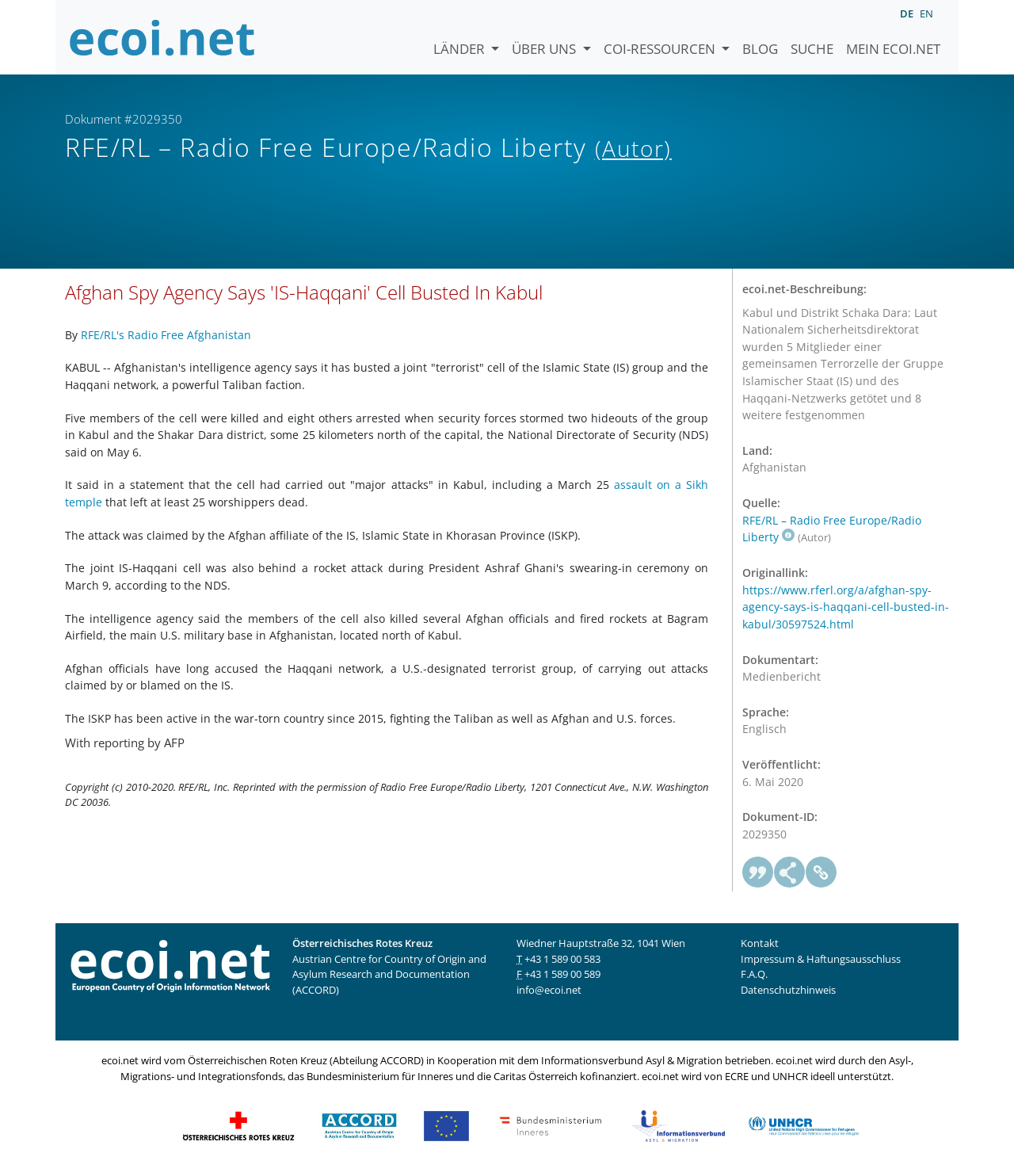Specify the bounding box coordinates of the region I need to click to perform the following instruction: "go to ecoi.net". The coordinates must be four float numbers in the range of 0 to 1, i.e., [left, top, right, bottom].

[0.066, 0.01, 0.254, 0.053]